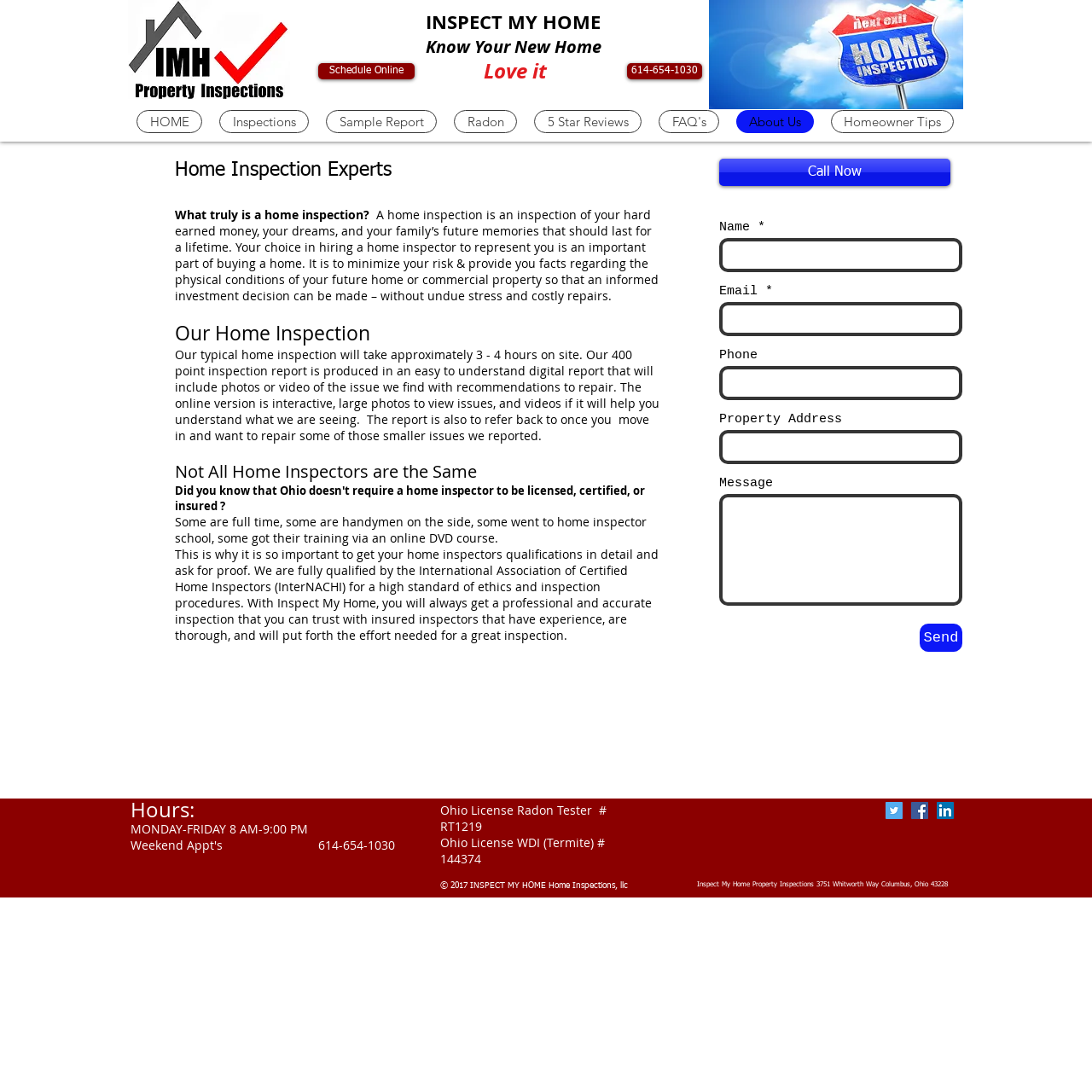Determine the bounding box coordinates for the clickable element to execute this instruction: "Fill in the 'Name' field". Provide the coordinates as four float numbers between 0 and 1, i.e., [left, top, right, bottom].

[0.659, 0.218, 0.881, 0.249]